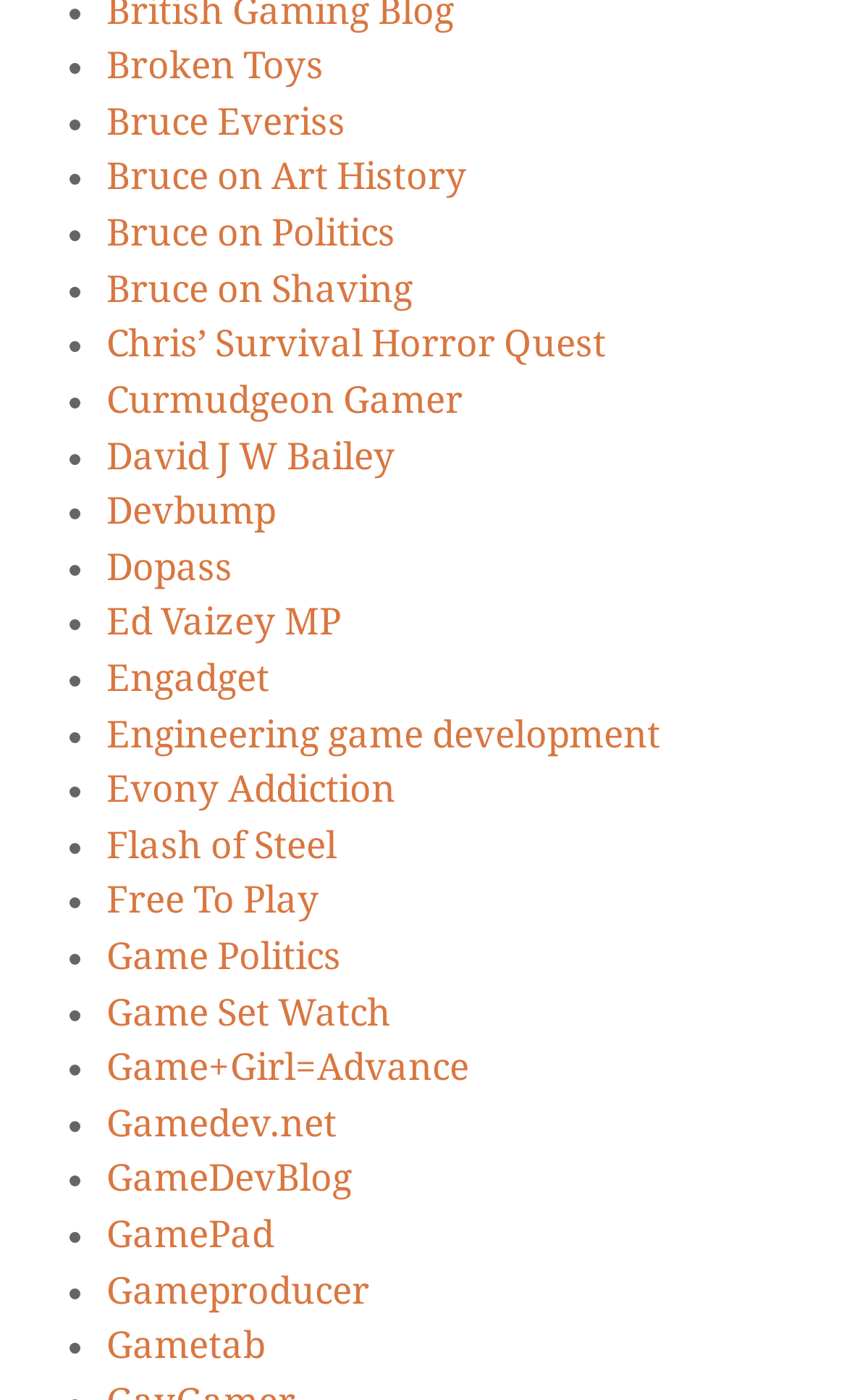What is the last link on the webpage?
Please look at the screenshot and answer using one word or phrase.

Gametab